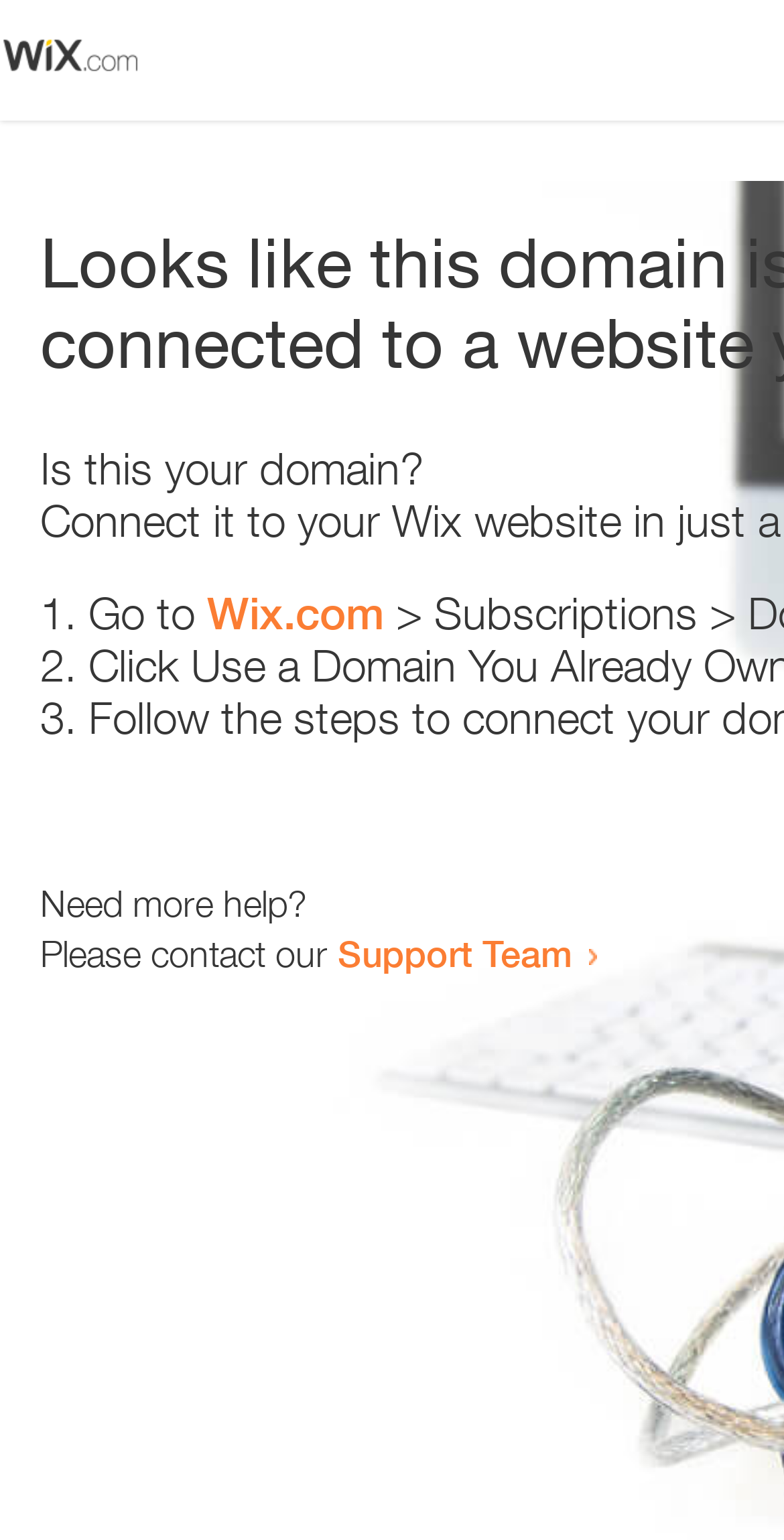How many sentences are there in the main text?
Look at the screenshot and respond with one word or a short phrase.

3